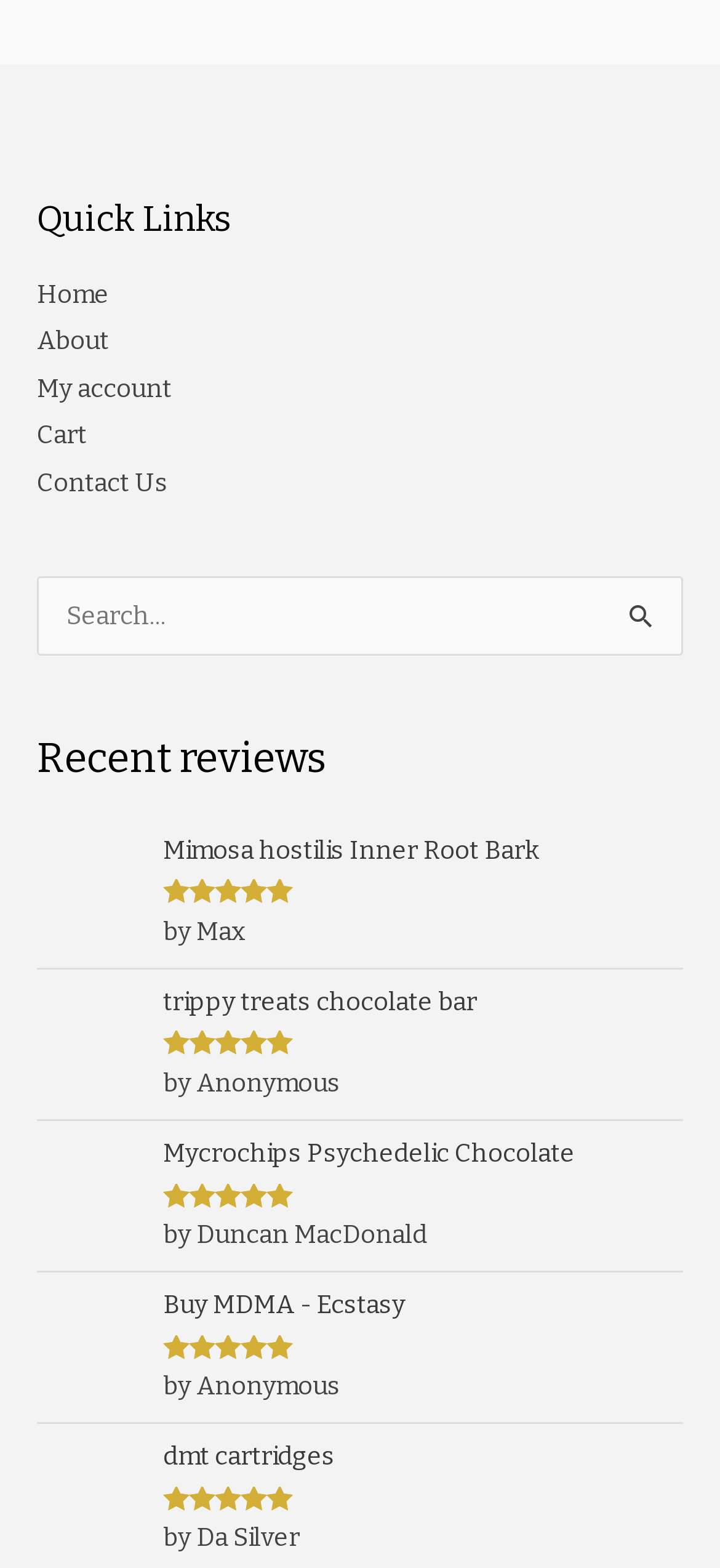Please examine the image and answer the question with a detailed explanation:
What is the first link in the Quick Links navigation?

The first link in the Quick Links navigation is 'Home' because it is the first link listed under the 'Quick Links' navigation element, which is located at the top of the webpage.